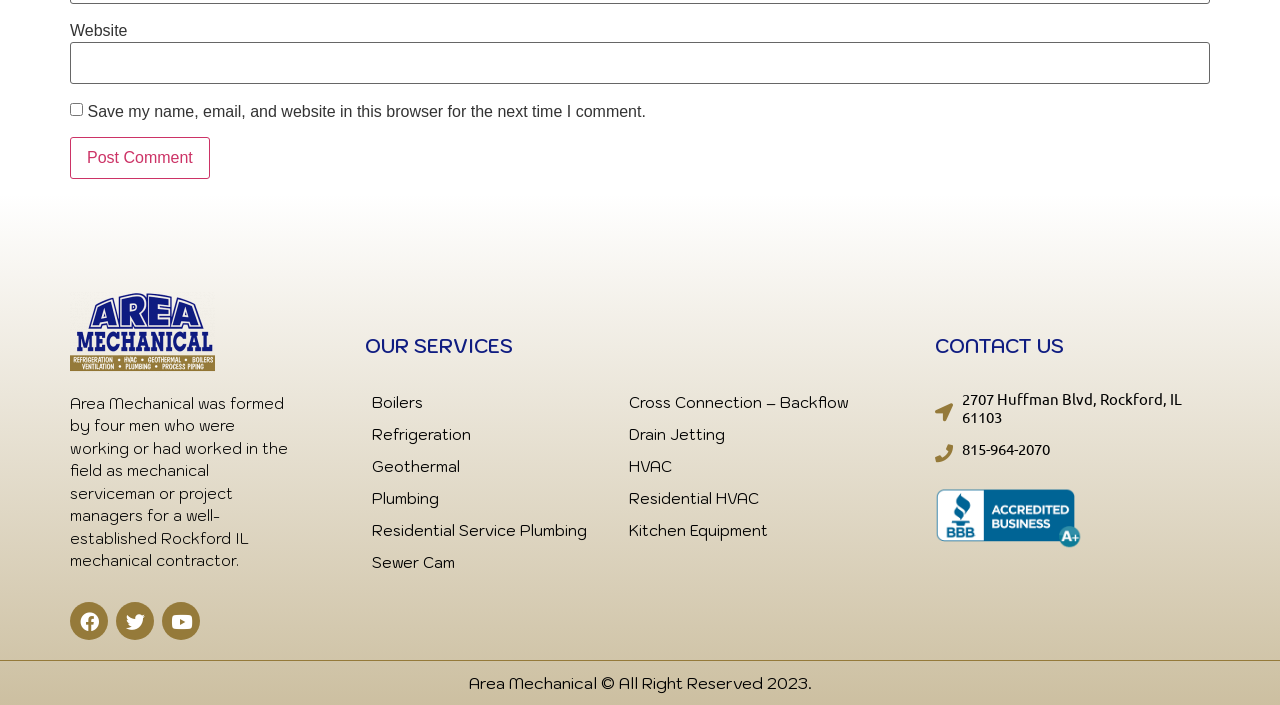Locate the UI element described by alt="cropped-Blue-and-Gold-logo-no-info-removebg-preview (2)" title="cropped-Blue-and-Gold-logo-no-info-removebg-preview (2)" in the provided webpage screenshot. Return the bounding box coordinates in the format (top-left x, top-left y, bottom-right x, bottom-right y), ensuring all values are between 0 and 1.

[0.055, 0.414, 0.168, 0.529]